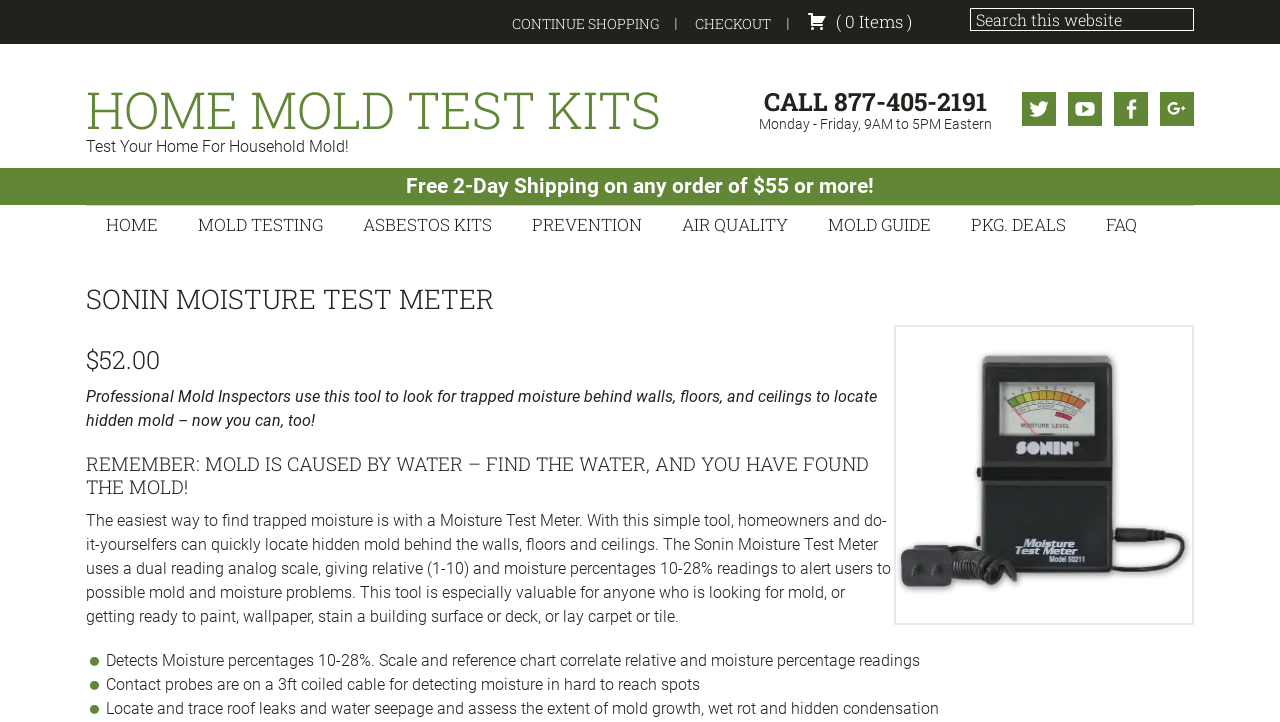What is the length of the coiled cable of the contact probes?
Using the information from the image, answer the question thoroughly.

I found the length of the coiled cable of the contact probes by reading the list marker element which says 'Contact probes are on a 3ft coiled cable for detecting moisture in hard to reach spots'.